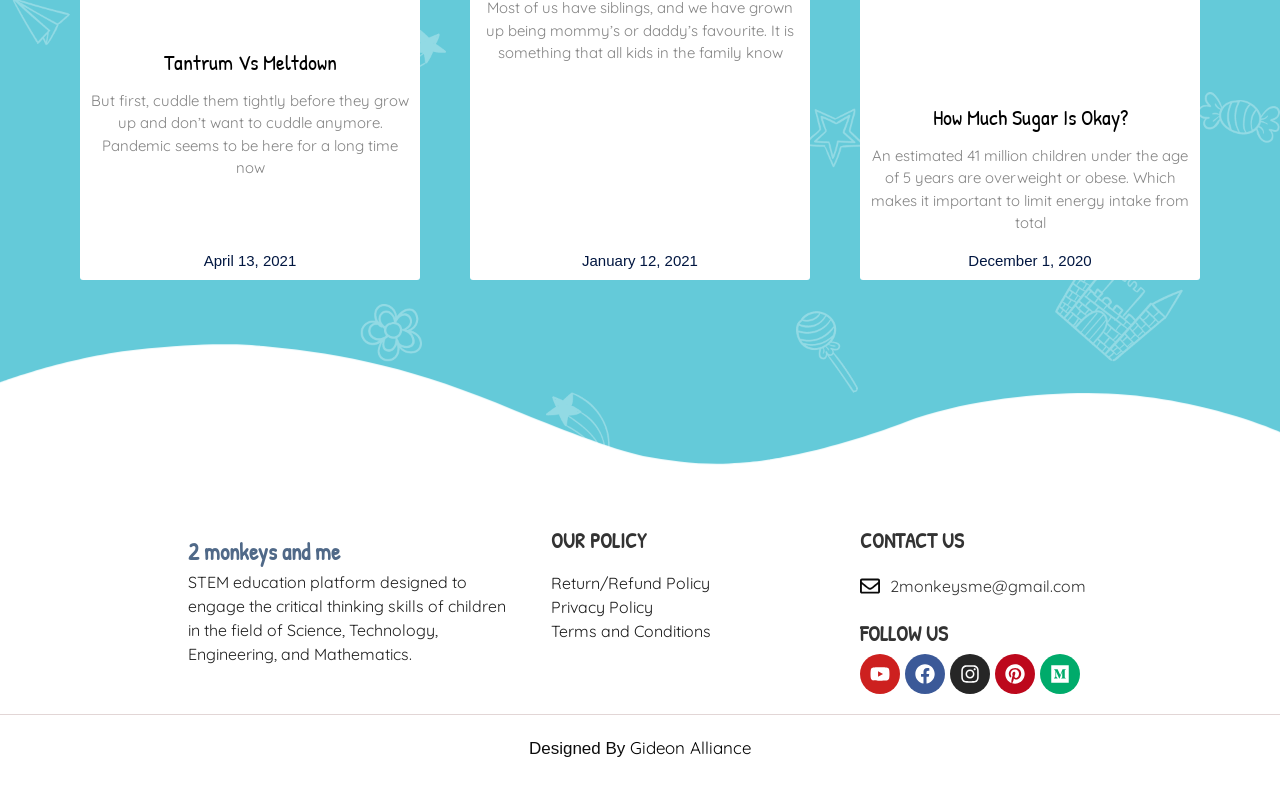Analyze the image and give a detailed response to the question:
What is the purpose of the STEM education platform?

The webpage mentions a STEM education platform designed to engage the critical thinking skills of children in the field of Science, Technology, Engineering, and Mathematics, which implies that the purpose of the platform is to engage critical thinking skills.